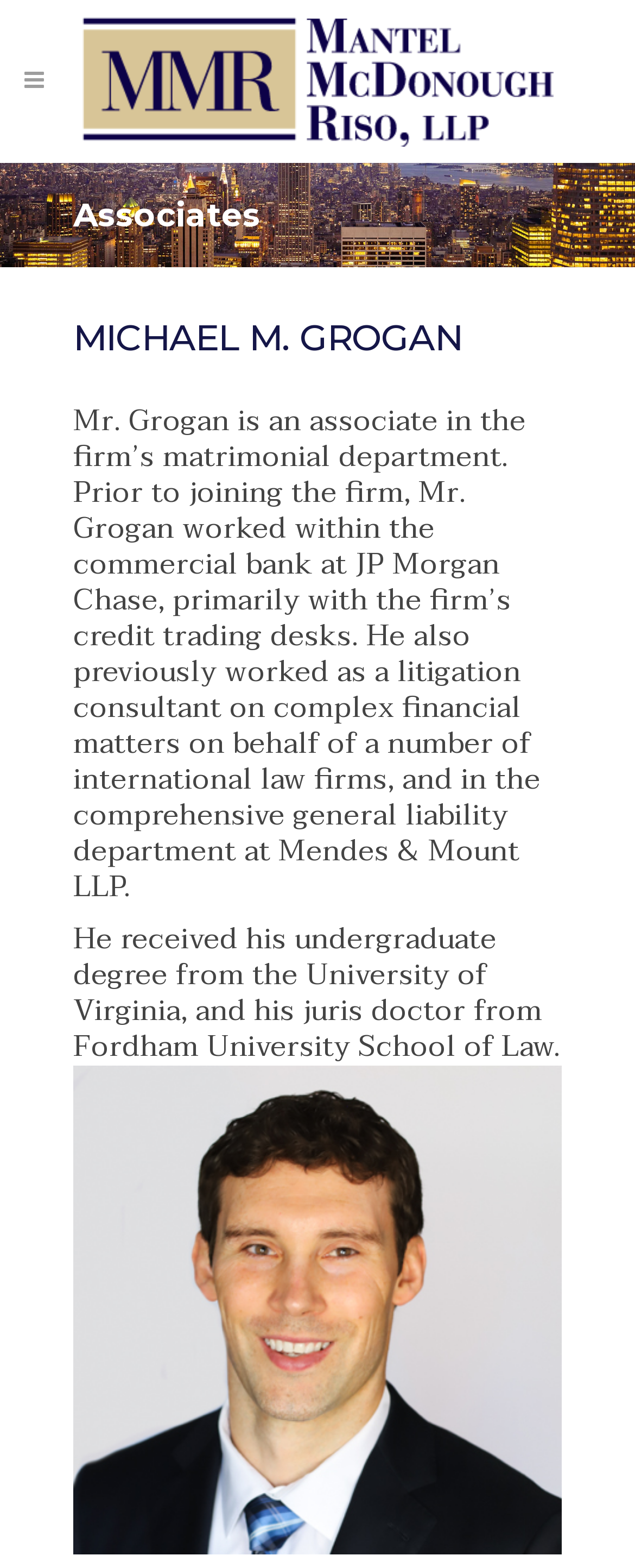Carefully observe the image and respond to the question with a detailed answer:
What was Michael M. Grogan's previous work experience?

Based on the webpage, Michael M. Grogan previously worked within the commercial bank at JP Morgan Chase, primarily with the firm's credit trading desks, which suggests that he has experience in the banking industry.